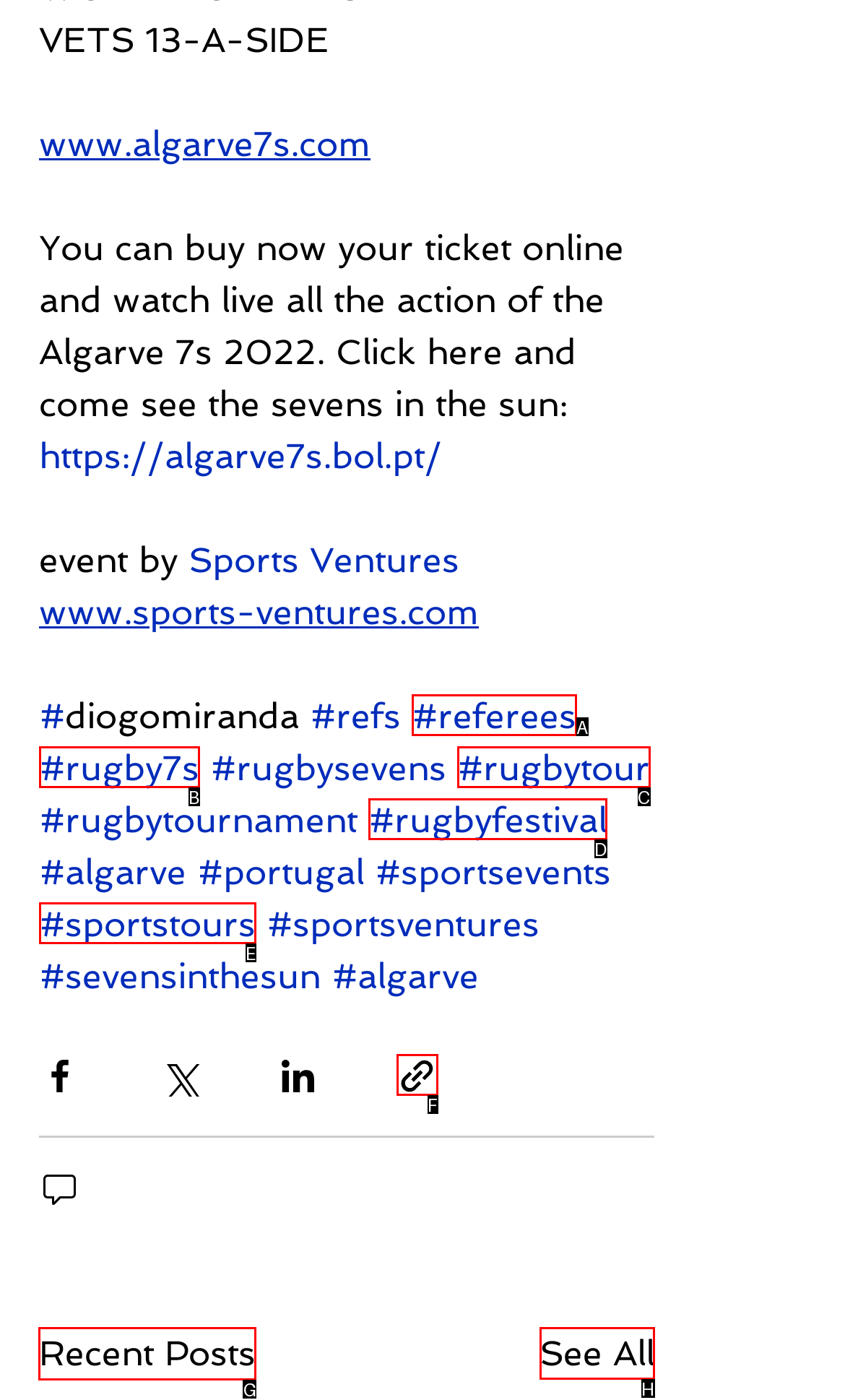Which option should I select to accomplish the task: View recent posts? Respond with the corresponding letter from the given choices.

G